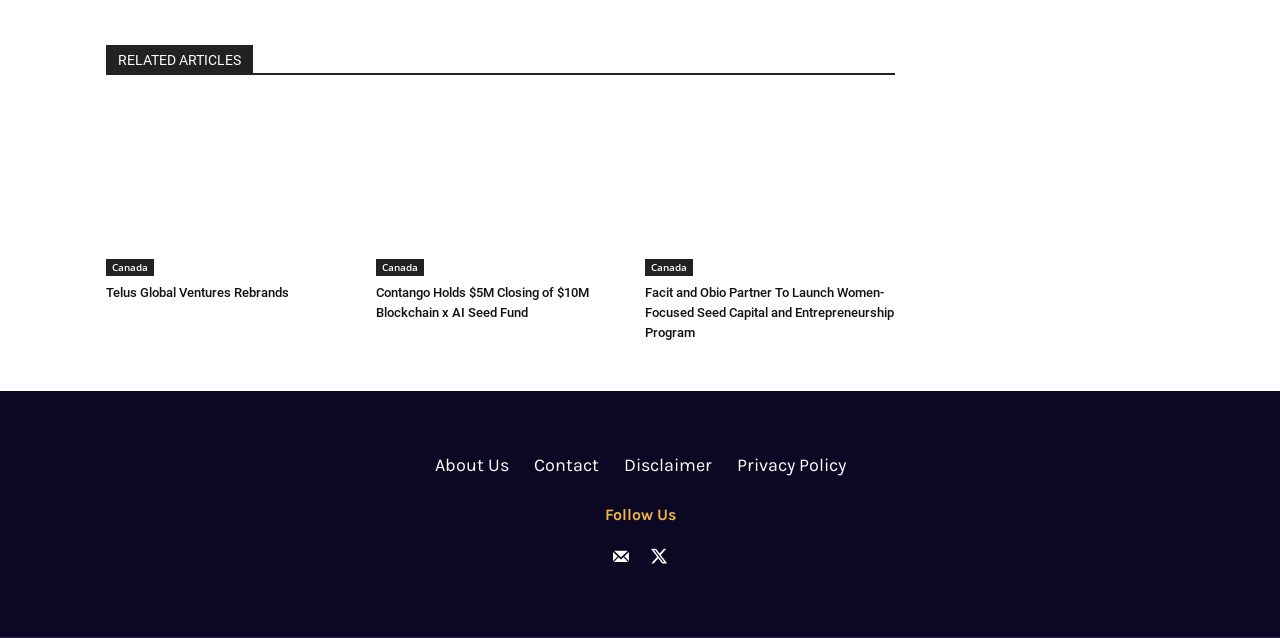What is the last link in the 'RELATED ARTICLES' section?
Based on the image, provide your answer in one word or phrase.

Facit and Obio Partner To Launch Women-Focused Seed Capital and Entrepreneurship Program